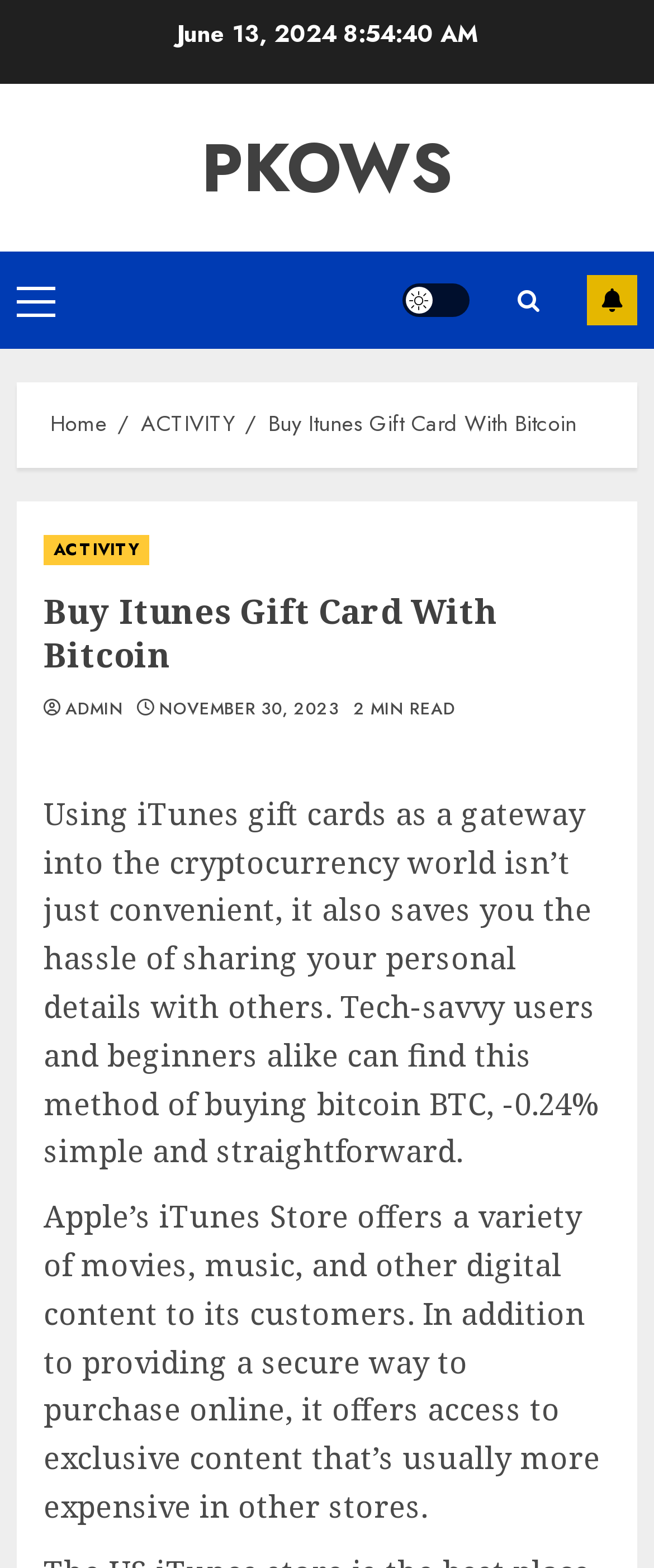What is the date mentioned in the breadcrumbs?
Utilize the image to construct a detailed and well-explained answer.

The date is mentioned in the breadcrumbs section, which is located at the top of the webpage, and it is 'June 13, 2024'.